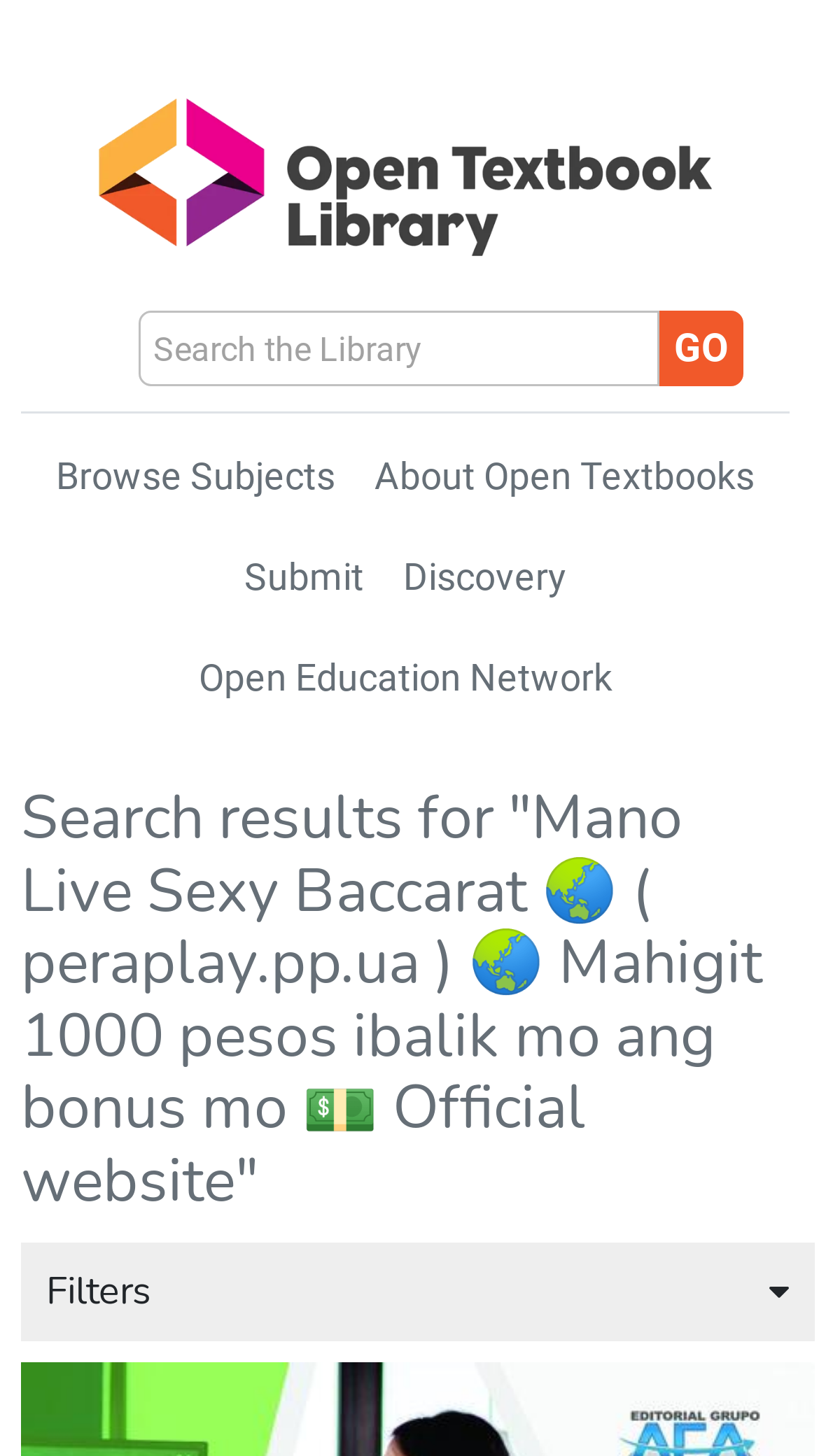Please identify the primary heading on the webpage and return its text.

Search results for "Mano Live Sexy Baccarat 🌏 ( peraplay.pp.ua ) 🌏 Mahigit 1000 pesos ibalik mo ang bonus mo 💵 Official website"